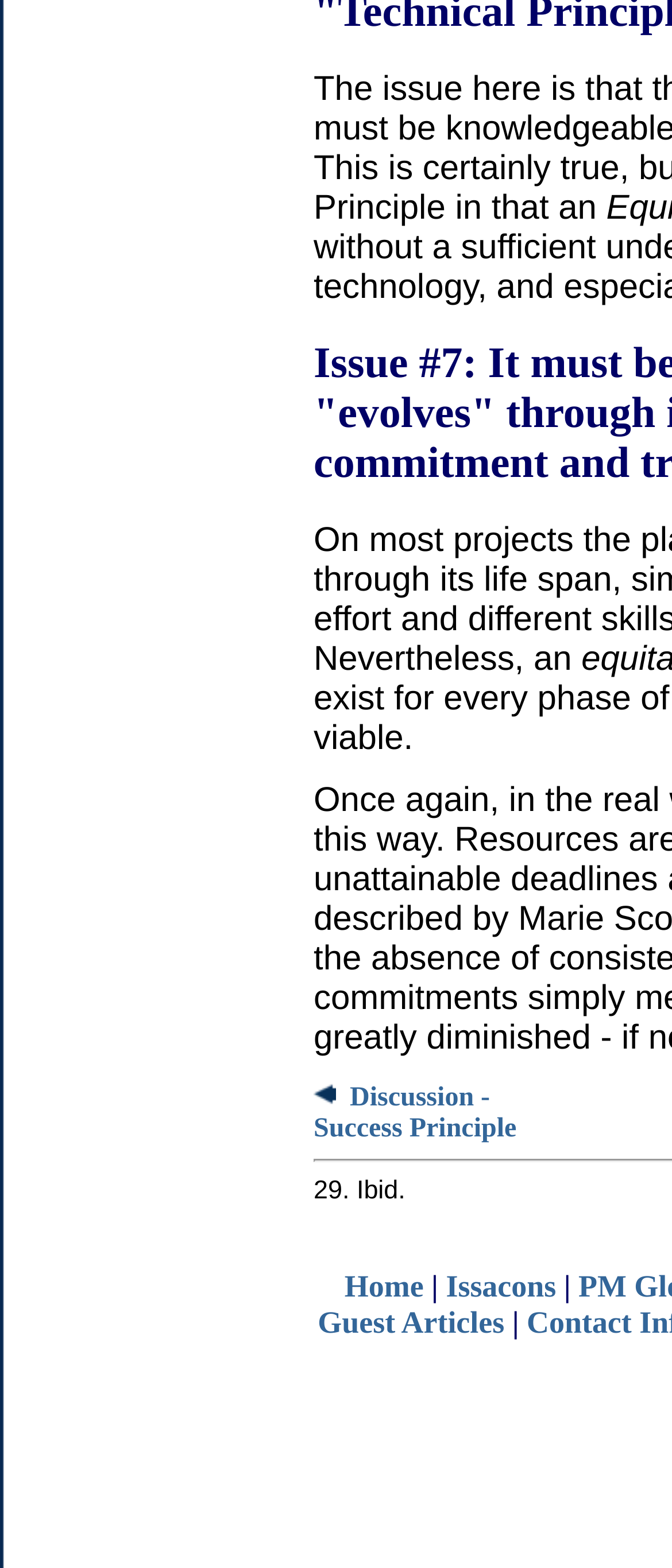Using a single word or phrase, answer the following question: 
What is the separator between the 'Guest Articles' link and the next element?

|